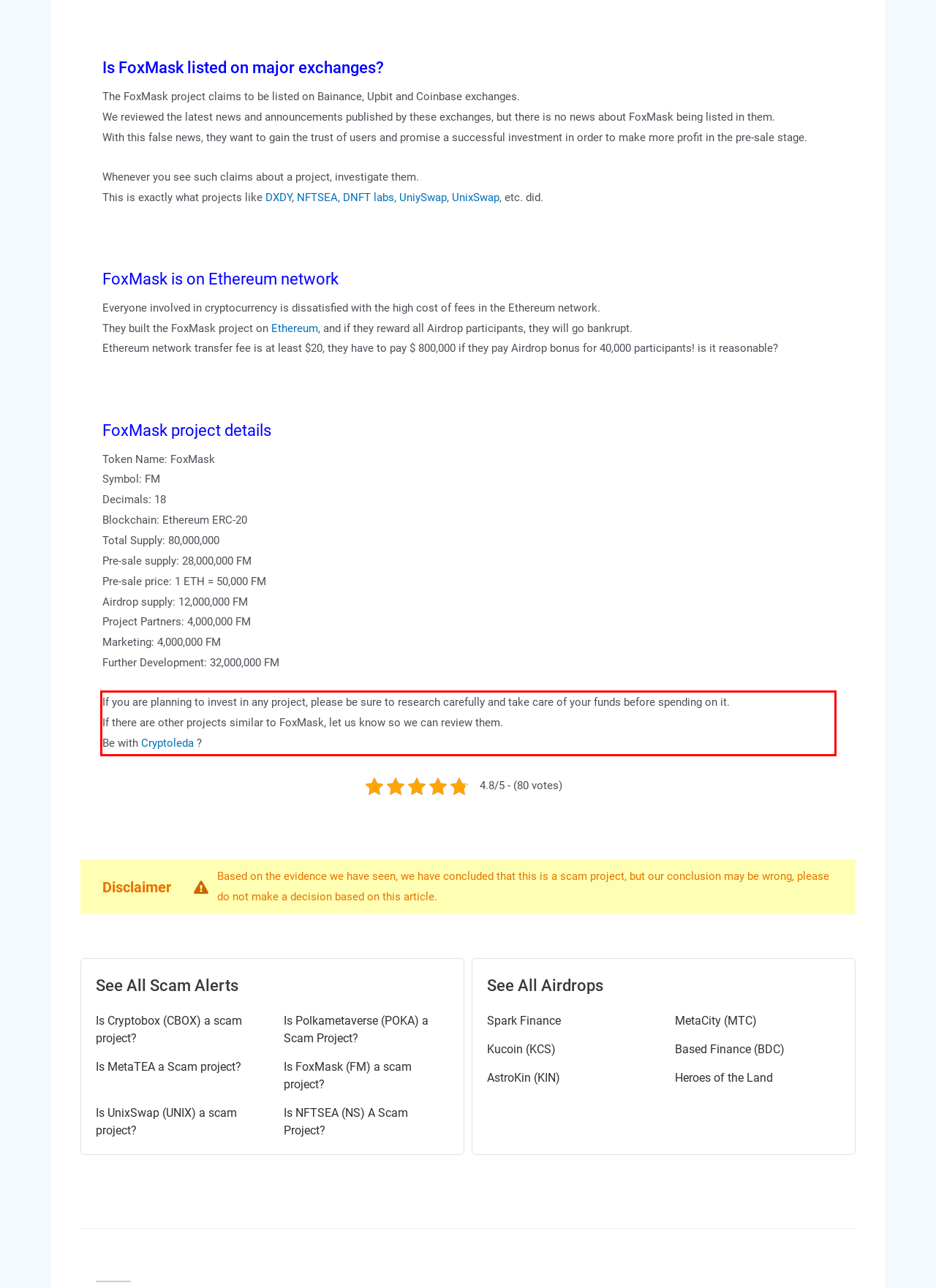You have a screenshot of a webpage where a UI element is enclosed in a red rectangle. Perform OCR to capture the text inside this red rectangle.

If you are planning to invest in any project, please be sure to research carefully and take care of your funds before spending on it. If there are other projects similar to FoxMask, let us know so we can review them. Be with Cryptoleda ?